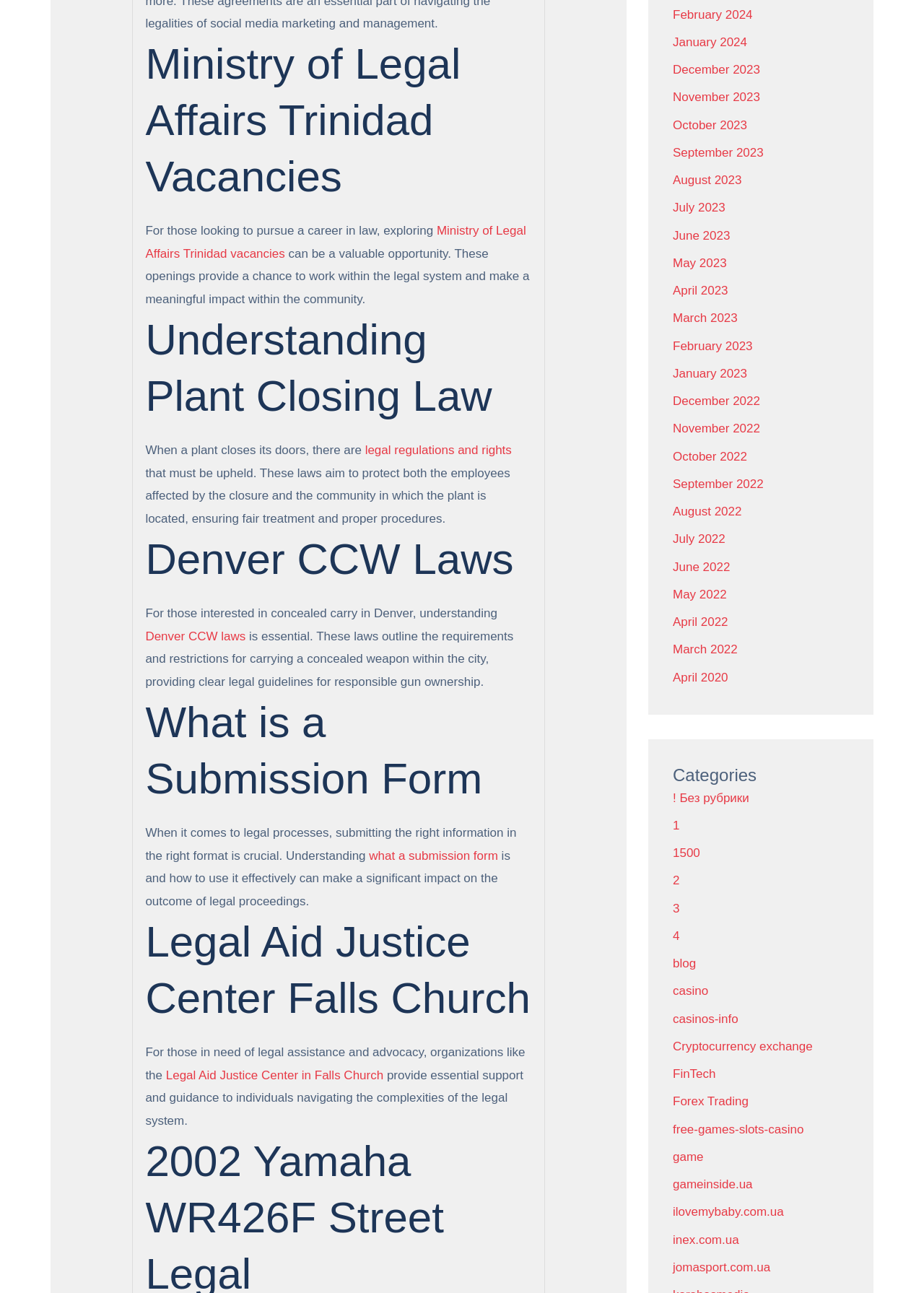Based on the element description: "Denver CCW laws", identify the UI element and provide its bounding box coordinates. Use four float numbers between 0 and 1, [left, top, right, bottom].

[0.157, 0.487, 0.266, 0.497]